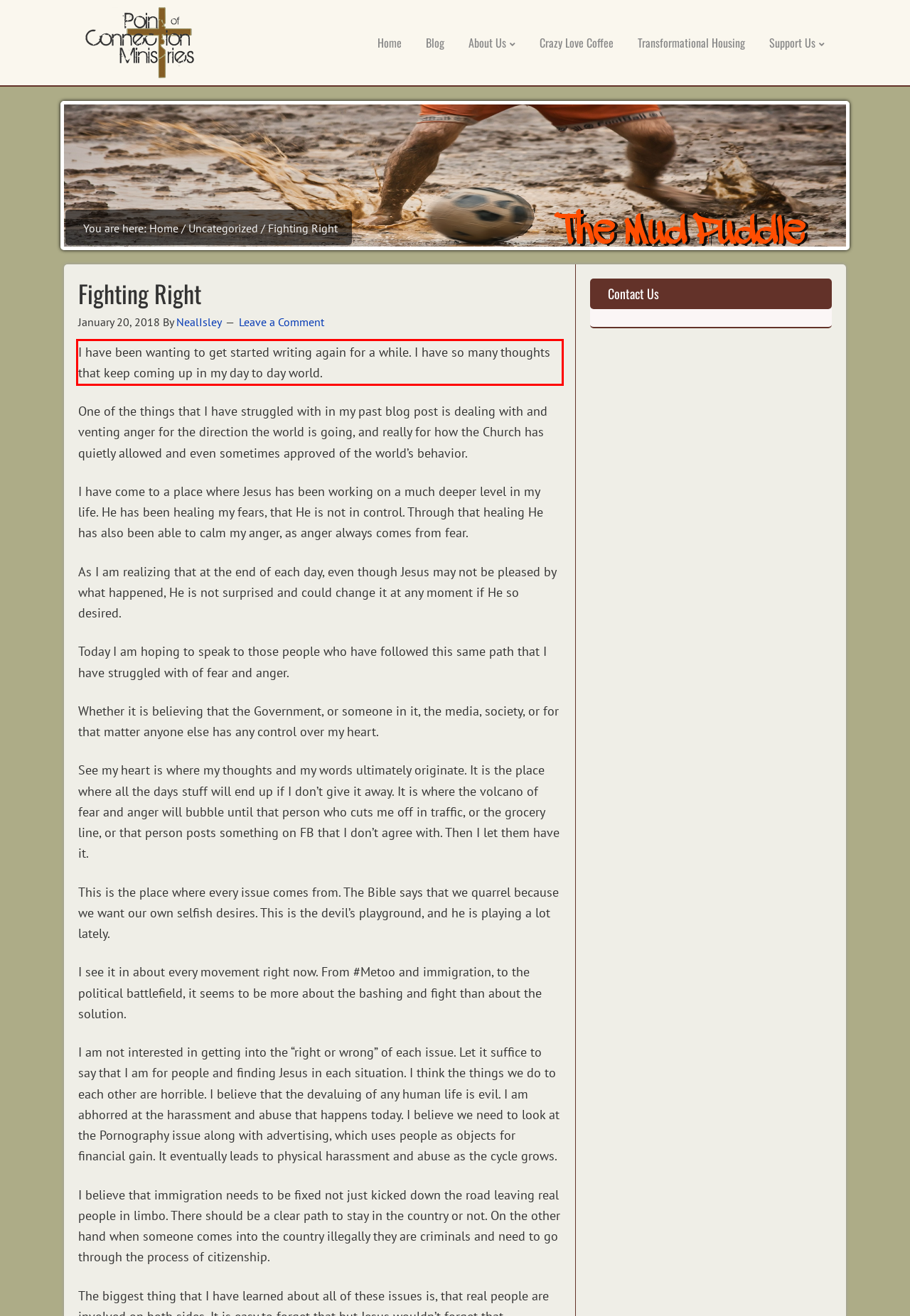Look at the webpage screenshot and recognize the text inside the red bounding box.

I have been wanting to get started writing again for a while. I have so many thoughts that keep coming up in my day to day world.